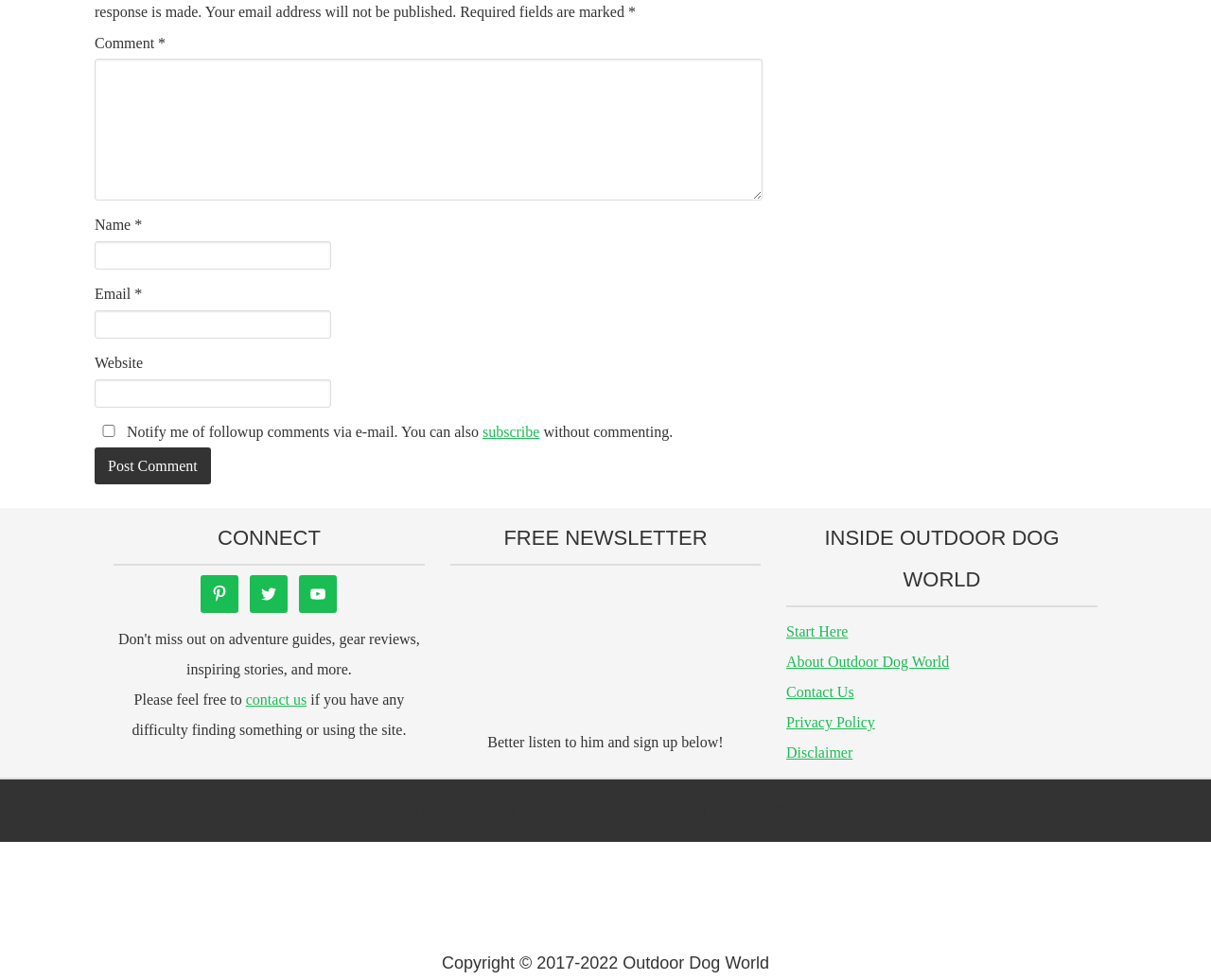Could you provide the bounding box coordinates for the portion of the screen to click to complete this instruction: "Visit Pinterest"?

[0.166, 0.587, 0.197, 0.626]